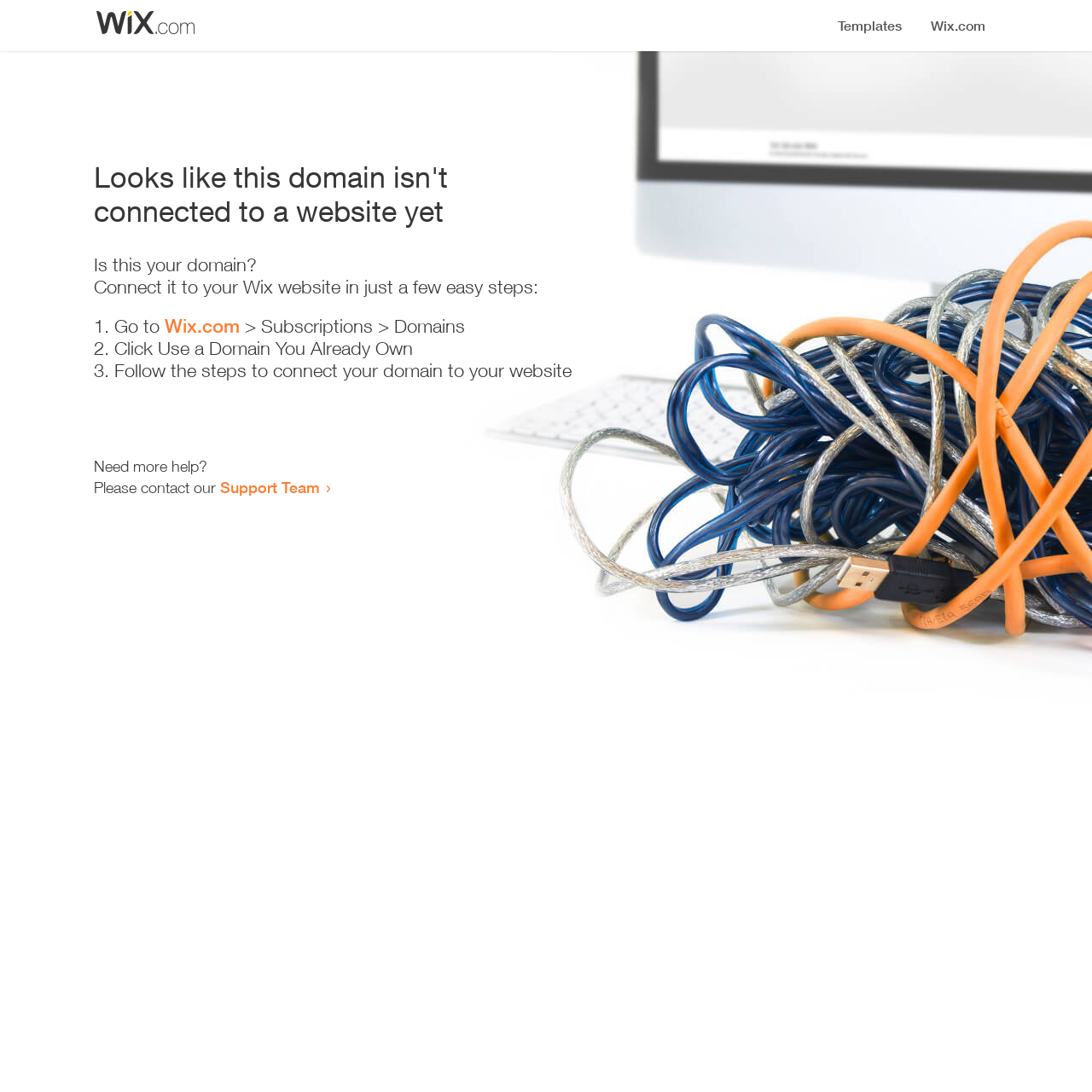Show the bounding box coordinates for the HTML element as described: "Support Team".

[0.202, 0.438, 0.293, 0.455]